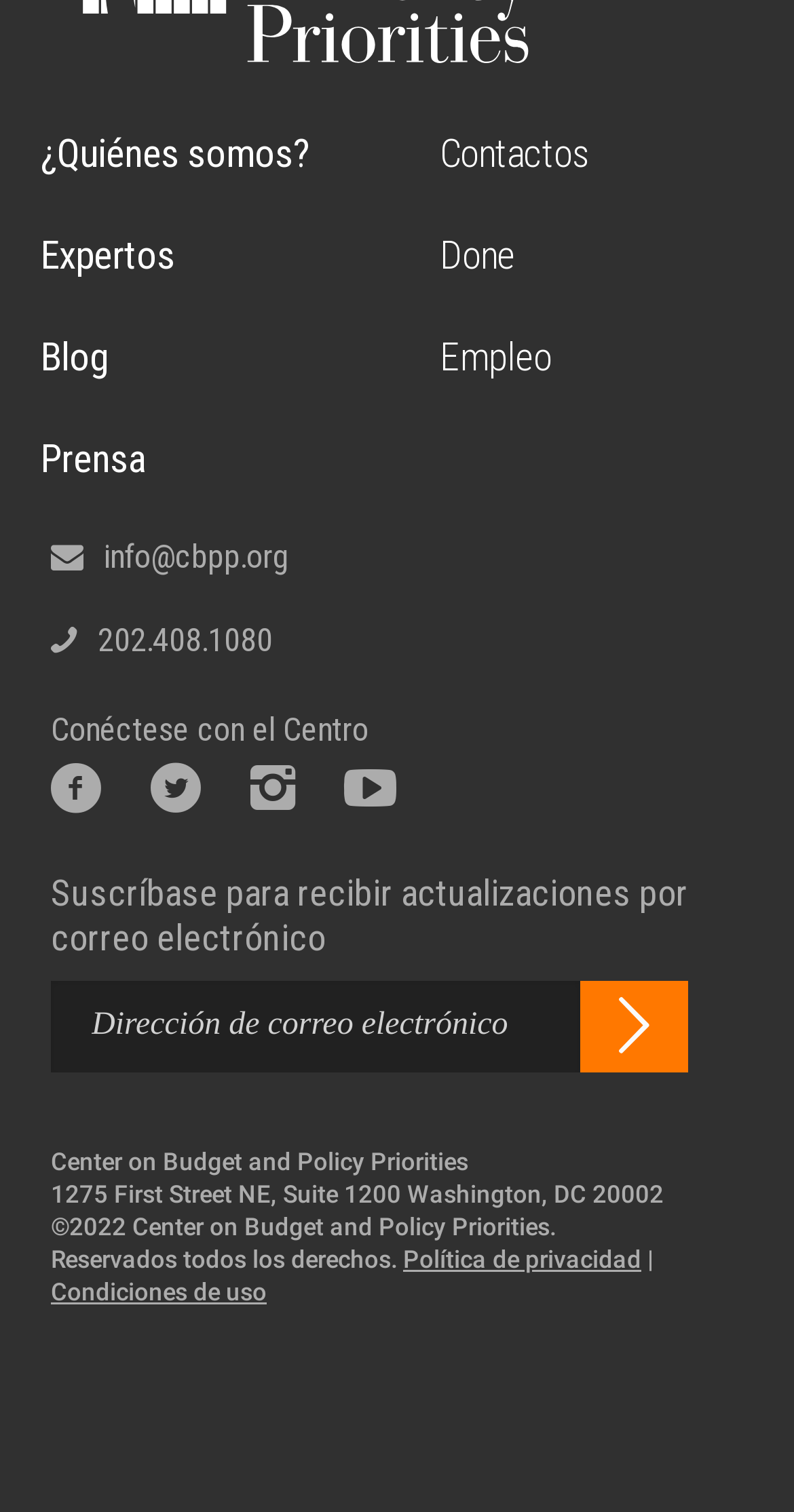Find the bounding box coordinates for the element that must be clicked to complete the instruction: "Click on ¿Quiénes somos?". The coordinates should be four float numbers between 0 and 1, indicated as [left, top, right, bottom].

[0.051, 0.075, 0.487, 0.129]